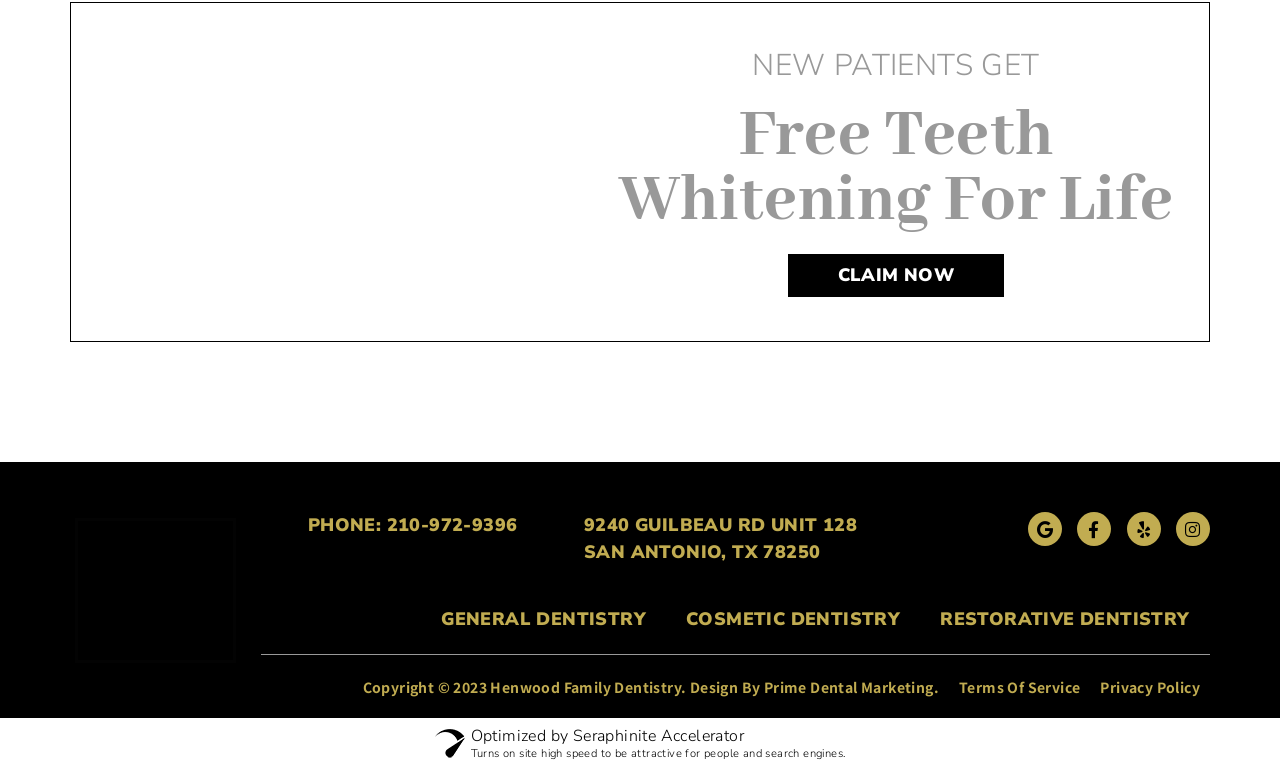Look at the image and answer the question in detail:
What is the address of the dentistry?

The webpage has a heading '9240 GUILBEAU RD UNIT 128 SAN ANTONIO, TX 78250' which is also a link, indicating that the address of the dentistry is 9240 Guilbeau Rd Unit 128 San Antonio, TX 78250.